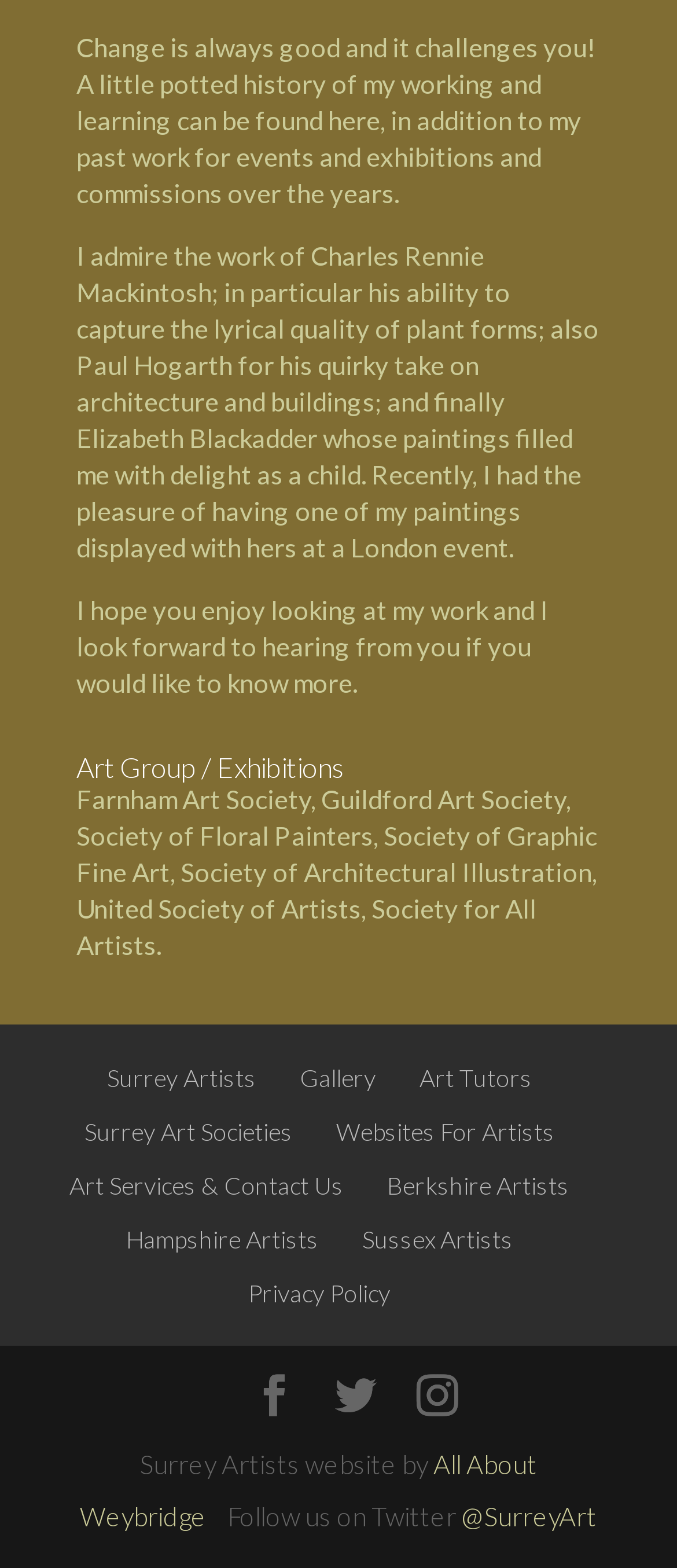Using the given element description, provide the bounding box coordinates (top-left x, top-left y, bottom-right x, bottom-right y) for the corresponding UI element in the screenshot: Instagram

[0.615, 0.875, 0.677, 0.908]